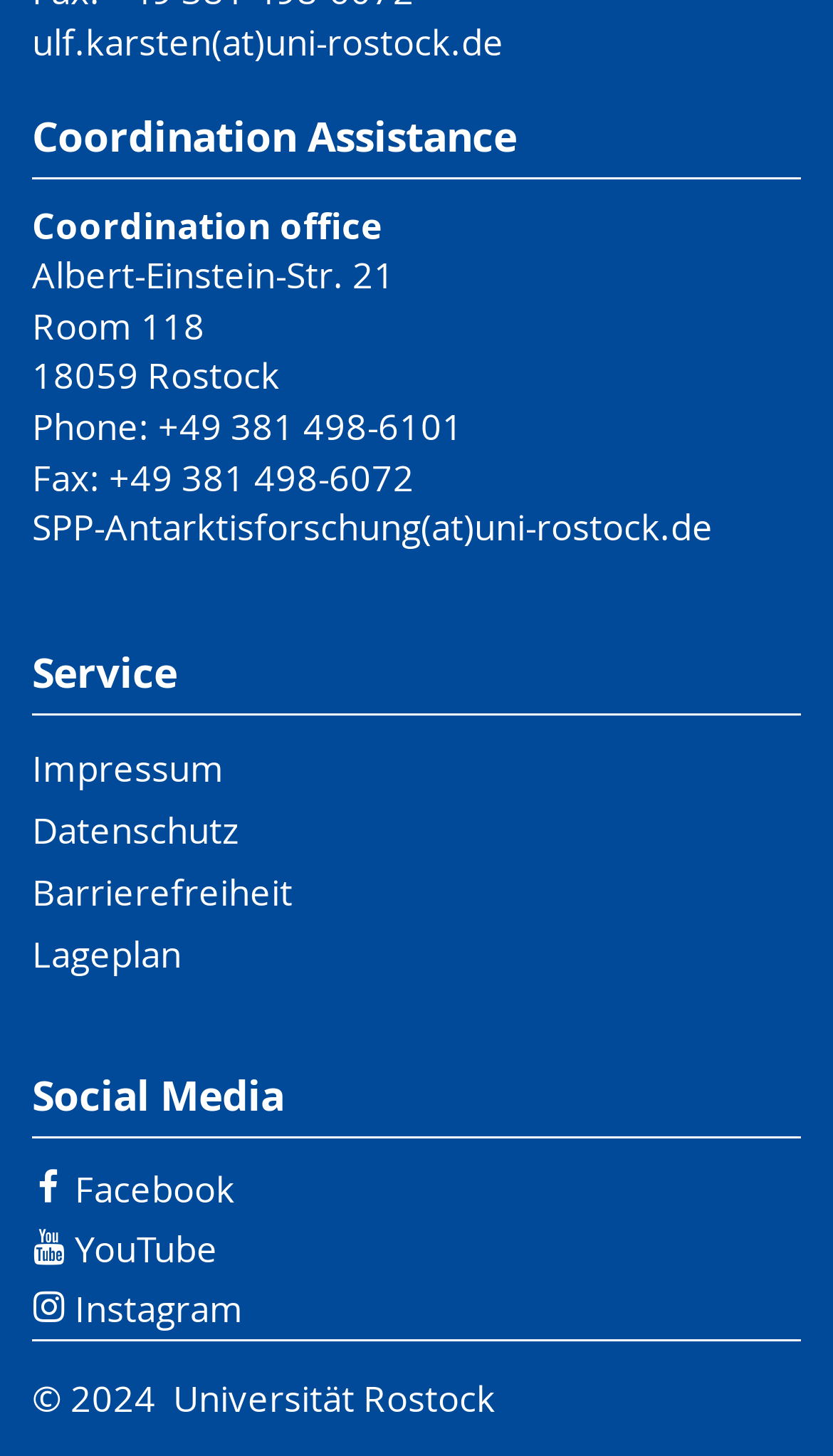Determine the bounding box coordinates for the UI element with the following description: "Datenschutz". The coordinates should be four float numbers between 0 and 1, represented as [left, top, right, bottom].

[0.038, 0.553, 0.287, 0.586]